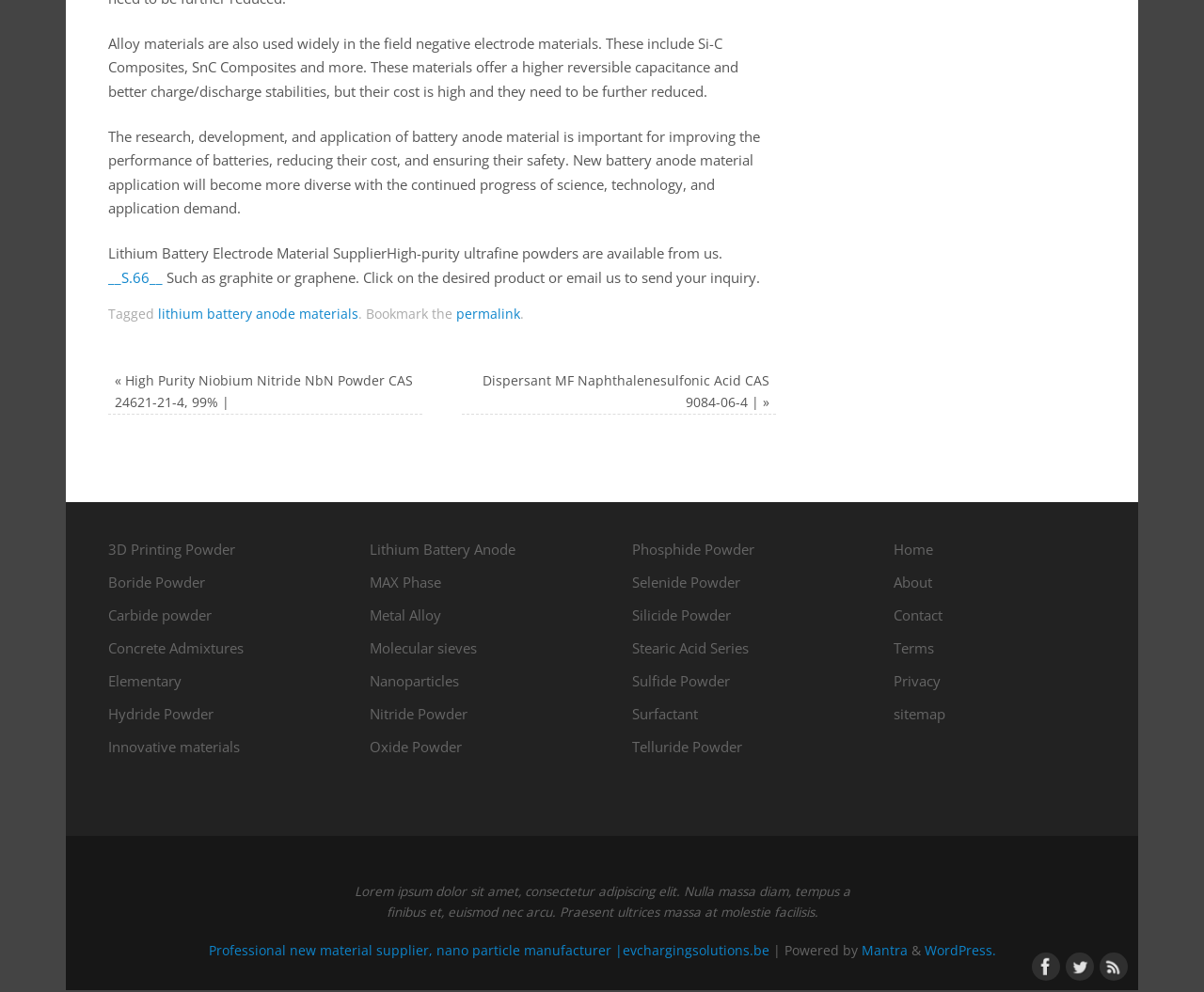Locate the bounding box coordinates of the element that should be clicked to fulfill the instruction: "Click on Facebook".

[0.857, 0.96, 0.877, 0.985]